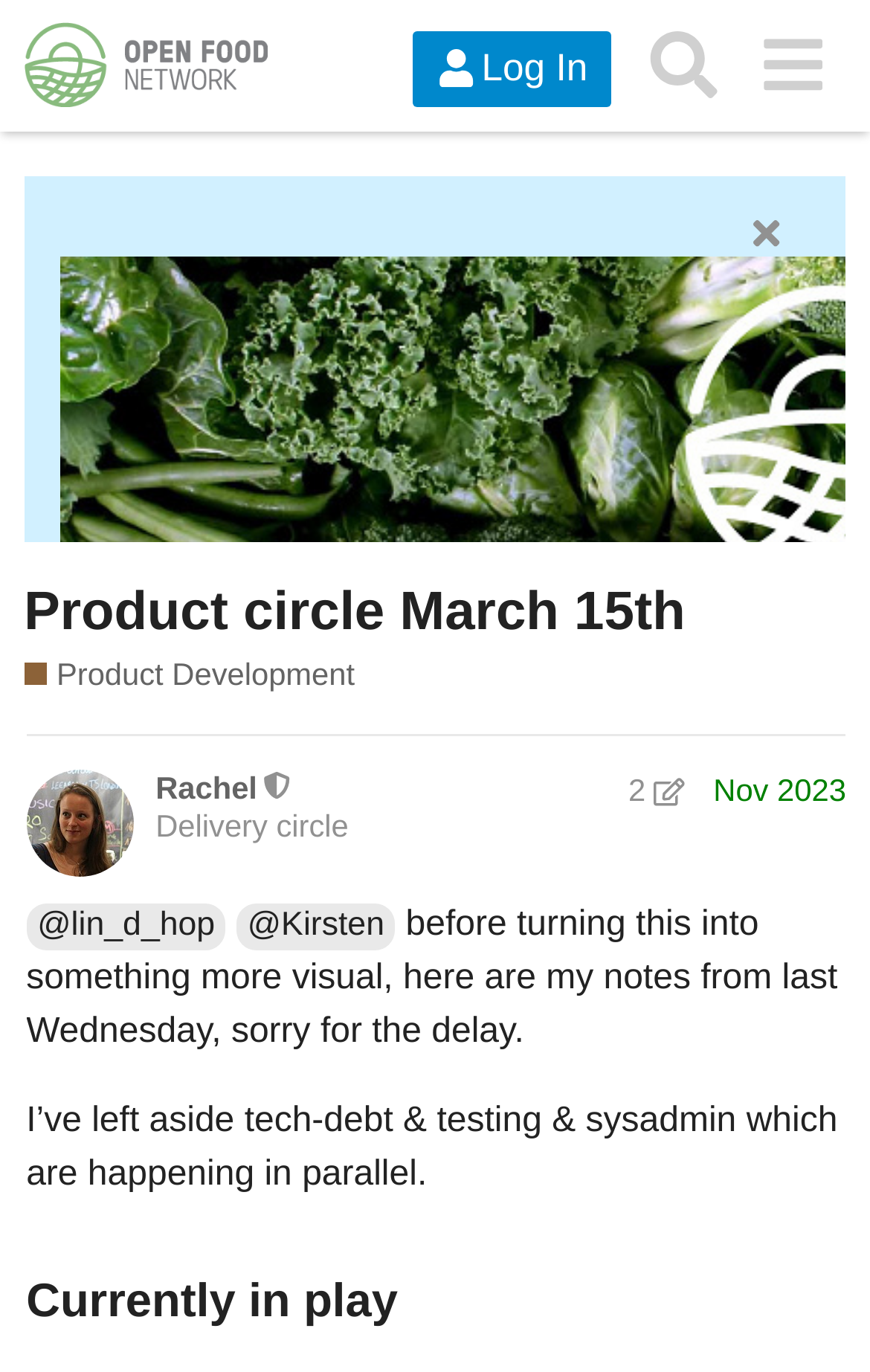Using the provided description: "Nov 2023", find the bounding box coordinates of the corresponding UI element. The output should be four float numbers between 0 and 1, in the format [left, top, right, bottom].

[0.82, 0.563, 0.973, 0.589]